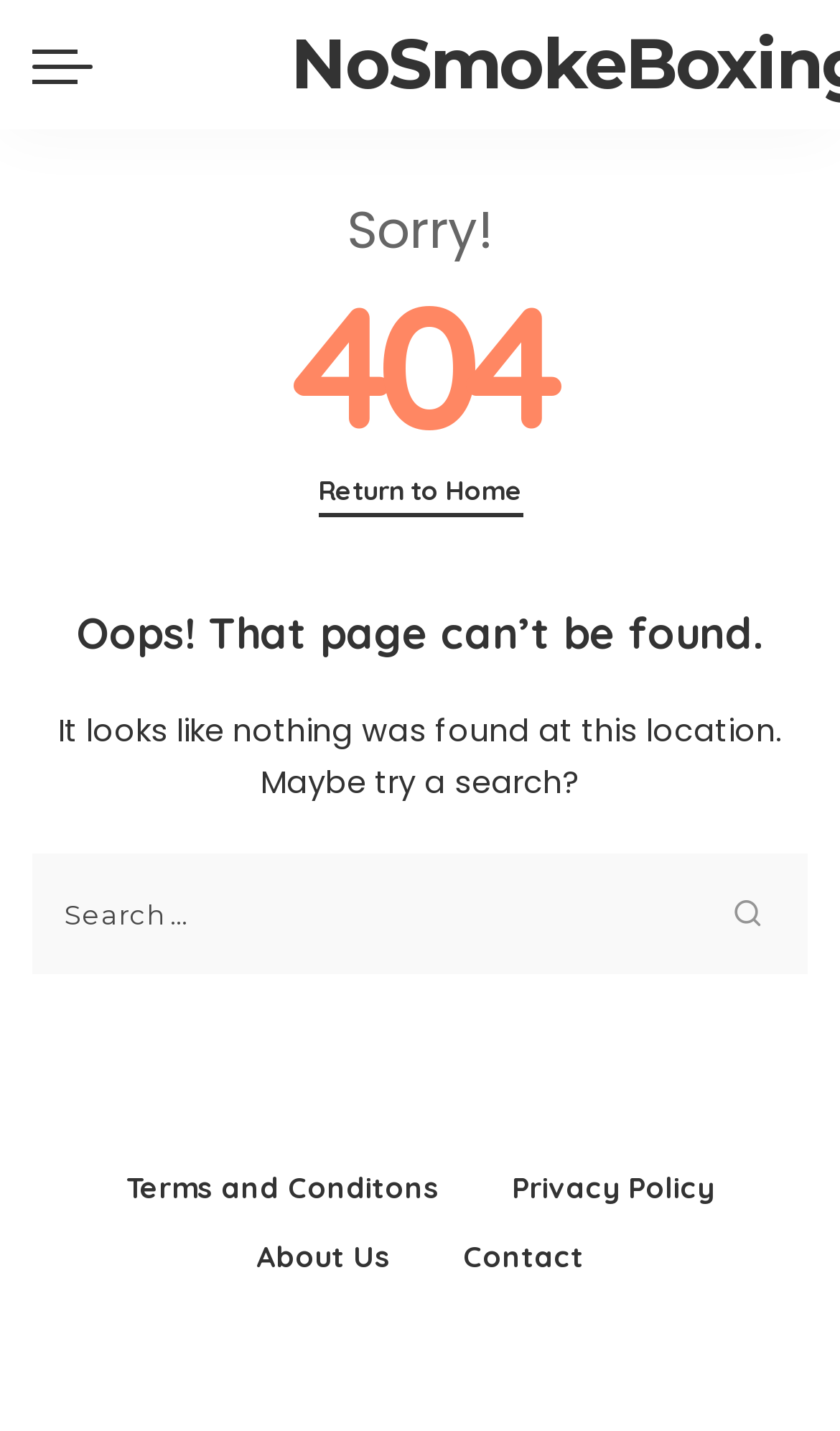Identify the bounding box for the UI element described as: "Terms and Conditons". Ensure the coordinates are four float numbers between 0 and 1, formatted as [left, top, right, bottom].

[0.132, 0.816, 0.54, 0.841]